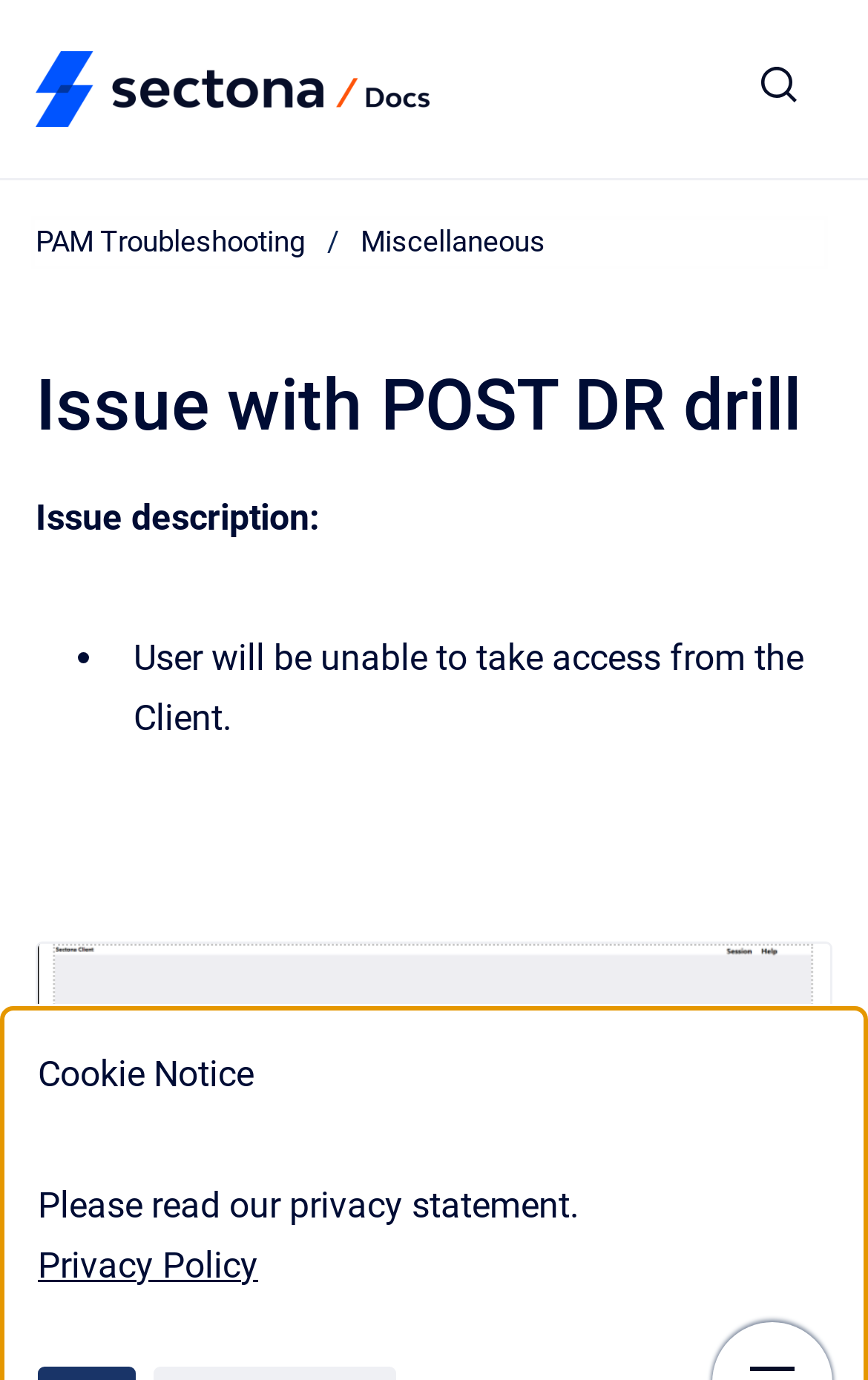Create an in-depth description of the webpage, covering main sections.

The webpage appears to be a troubleshooting guide or knowledge base article. At the top-left corner, there is a link to the homepage. Below it, there is a navigation breadcrumb section with two links: "PAM Troubleshooting" and "Miscellaneous". 

To the right of the breadcrumb section, there is a button to show a search form. Above the search form button, there is a link to the privacy policy, accompanied by a static text stating "Please read our privacy statement." 

The main content of the webpage is divided into sections. The first section has a heading "Issue with POST DR drill" and a static text "Issue description:". Below the issue description, there is a list with a single item, which describes the issue as "User will be unable to take access from the Client." 

Below the issue description section, there is a figure that takes up most of the width of the page. The figure contains an image, and a static text that says "Opens image in full screen". The image is likely related to the troubleshooting guide.